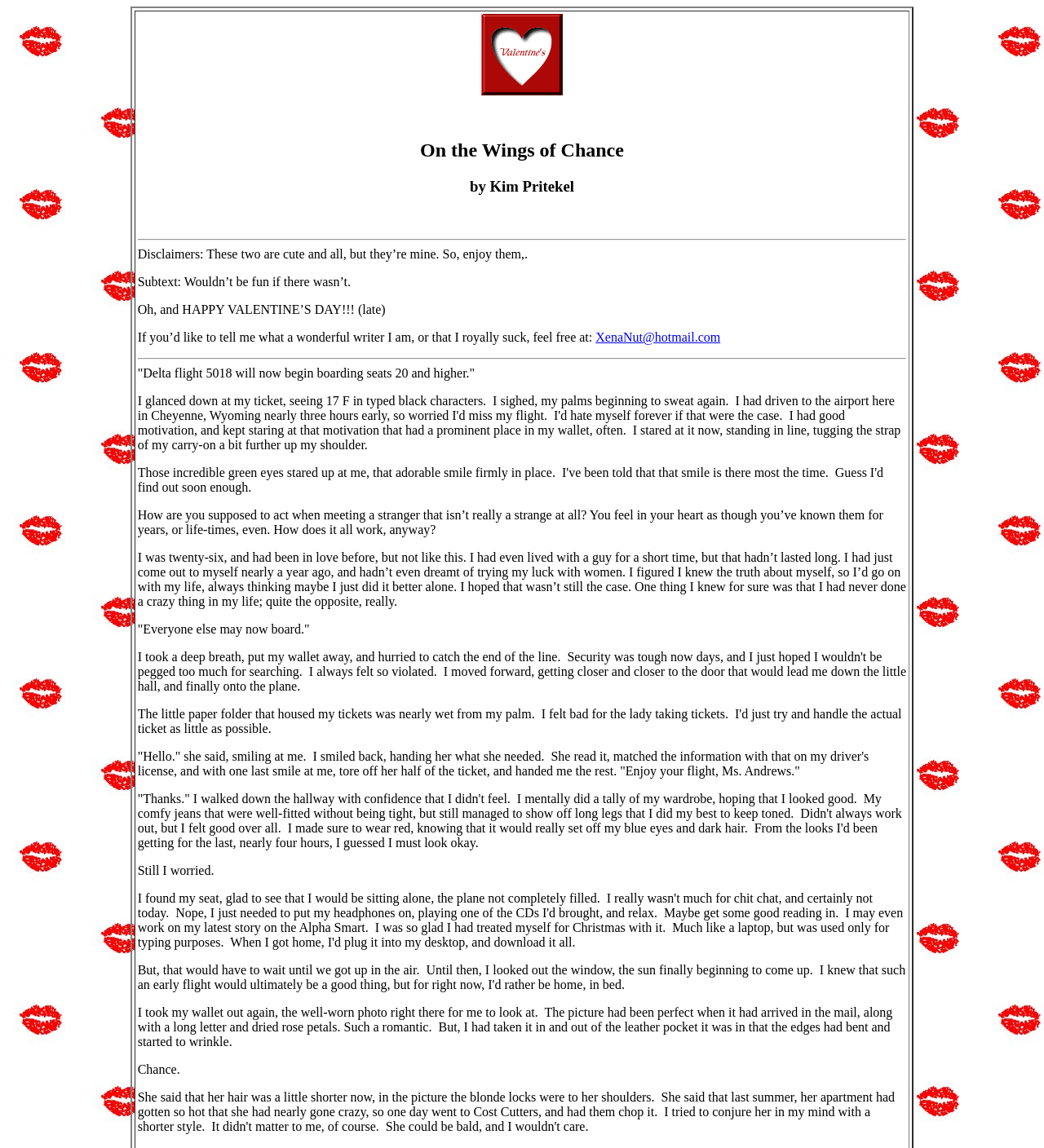Answer the question using only one word or a concise phrase: What is the author's name?

Kim Pritekel